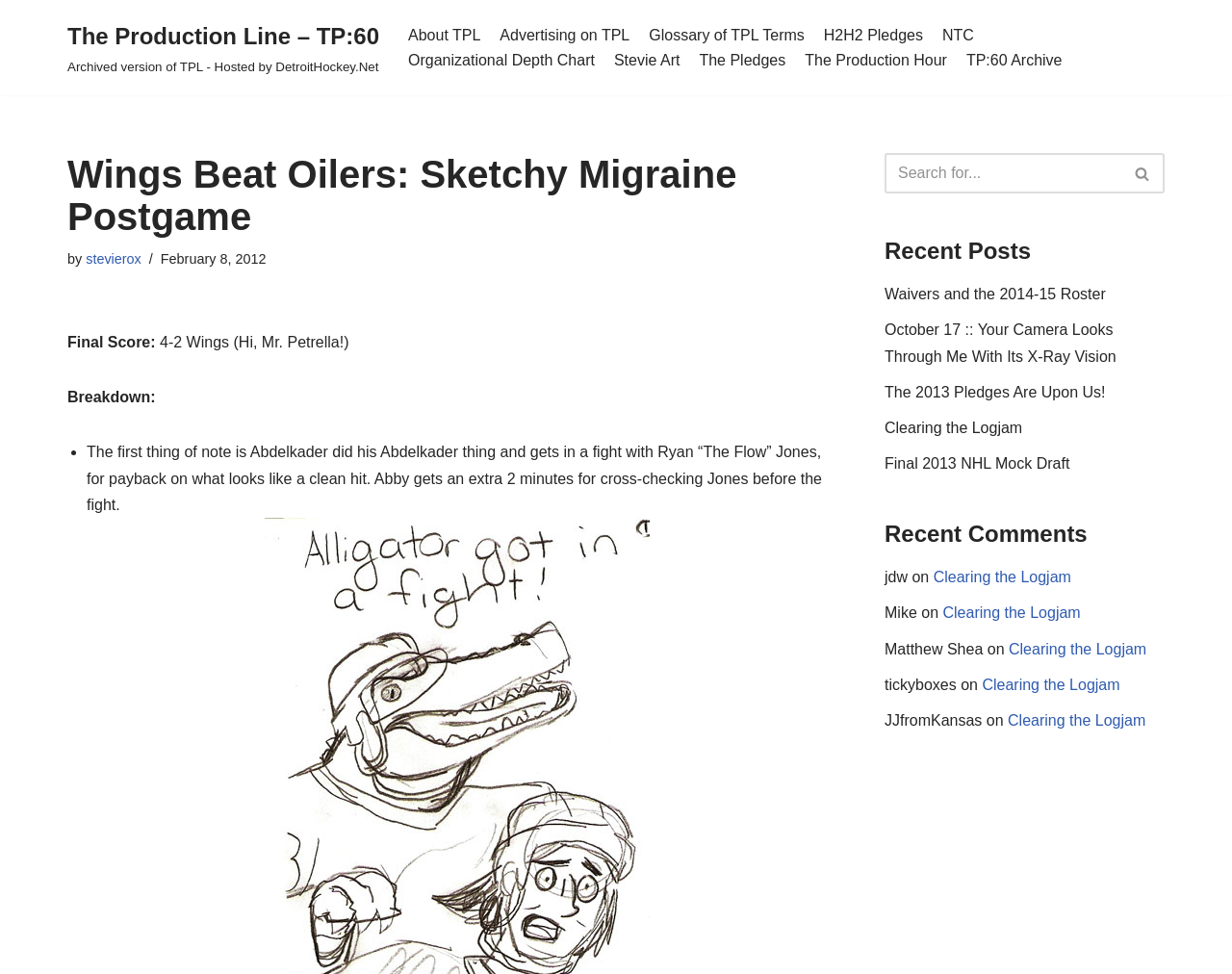Identify the bounding box coordinates of the clickable region required to complete the instruction: "Read the 'Wings Beat Oilers: Sketchy Migraine Postgame' article". The coordinates should be given as four float numbers within the range of 0 and 1, i.e., [left, top, right, bottom].

[0.055, 0.158, 0.671, 0.245]